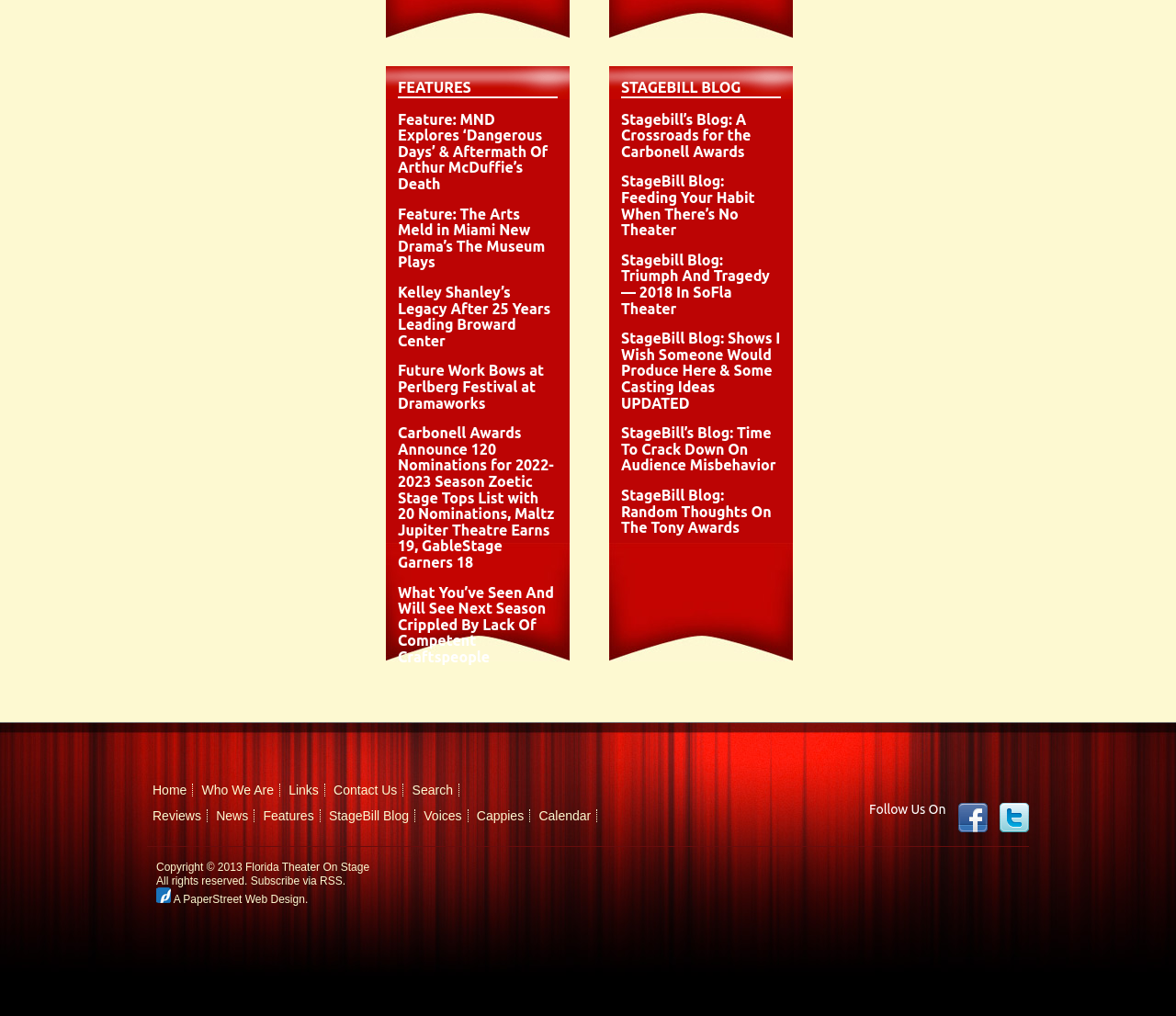Please identify the bounding box coordinates of the element I need to click to follow this instruction: "Click on the 'FEATURES' heading".

[0.338, 0.065, 0.474, 0.096]